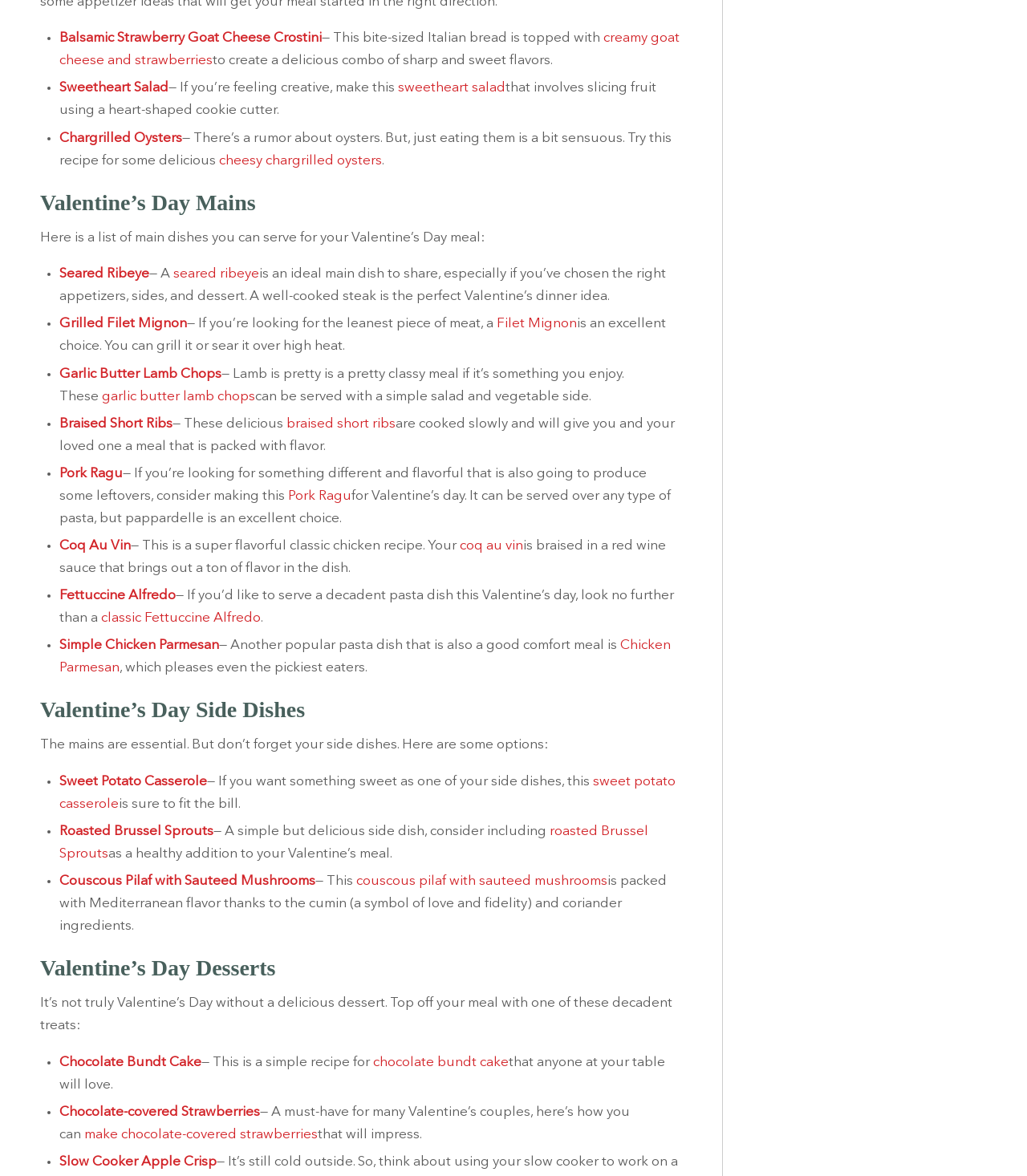Find the bounding box coordinates for the UI element that matches this description: "sweet potato casserole".

[0.058, 0.659, 0.658, 0.69]